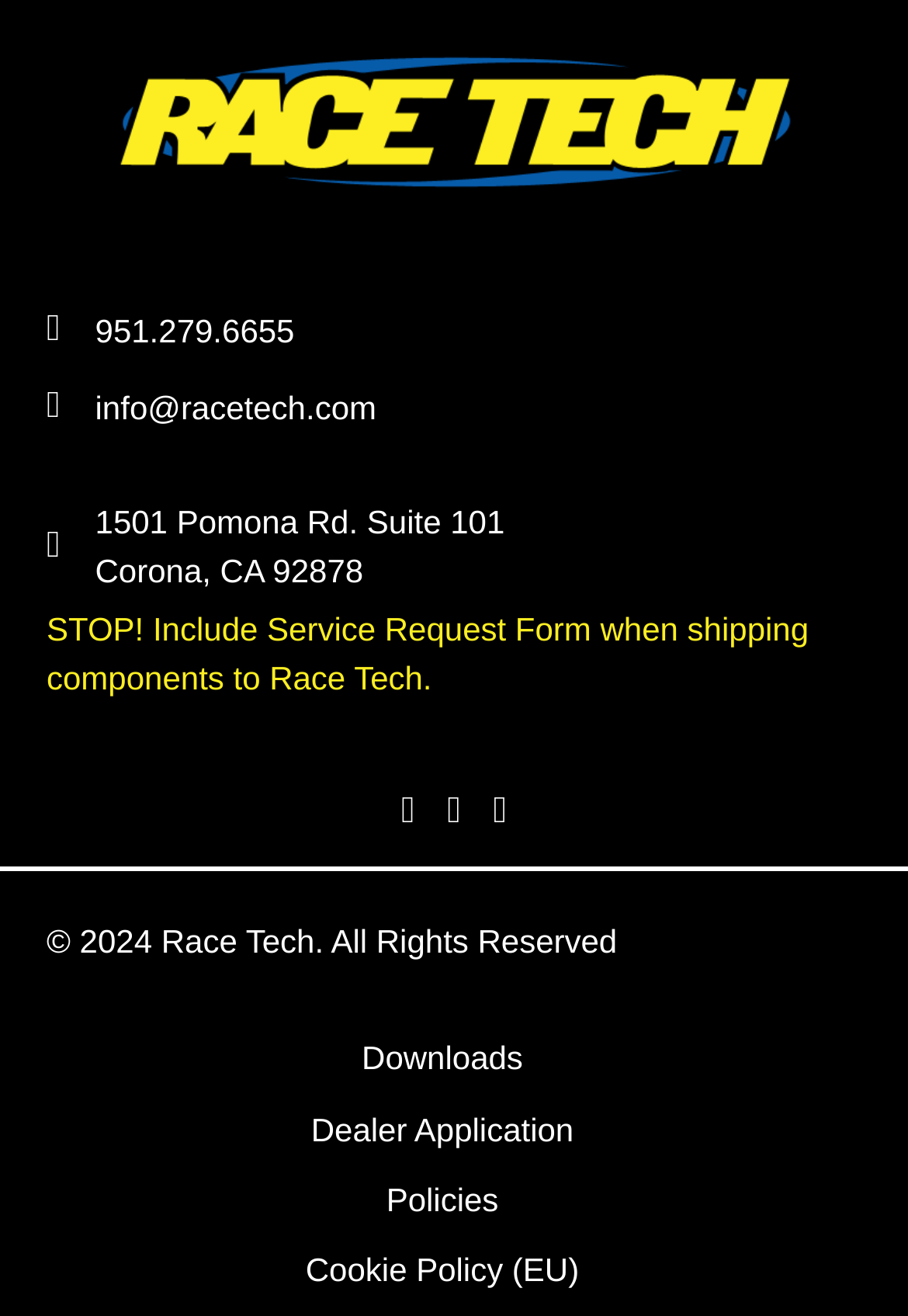Specify the bounding box coordinates (top-left x, top-left y, bottom-right x, bottom-right y) of the UI element in the screenshot that matches this description: info@racetech.com

[0.105, 0.292, 0.415, 0.328]